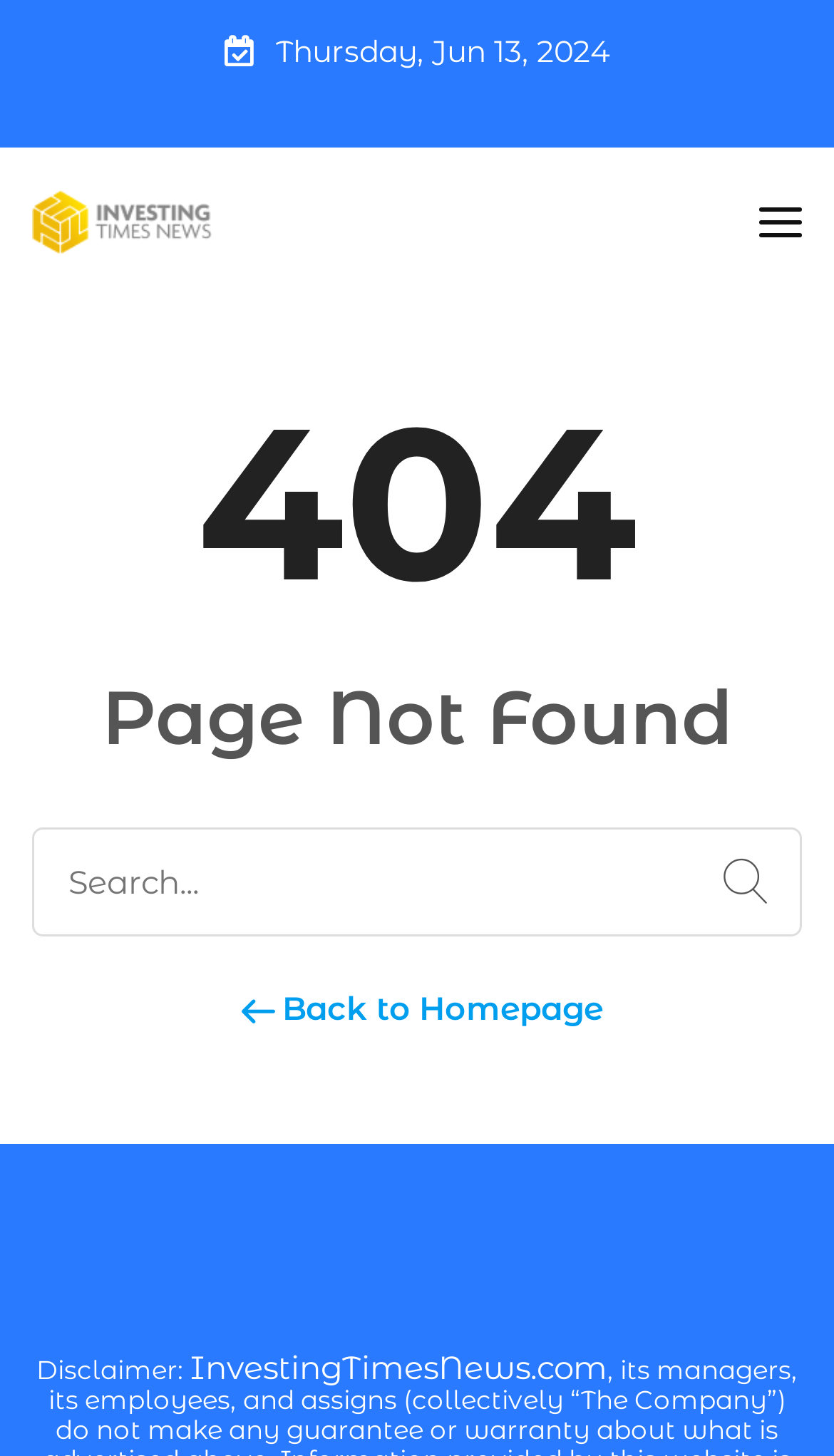Identify the bounding box coordinates for the UI element described as follows: "InvestingTimesNews.com". Ensure the coordinates are four float numbers between 0 and 1, formatted as [left, top, right, bottom].

[0.228, 0.925, 0.728, 0.953]